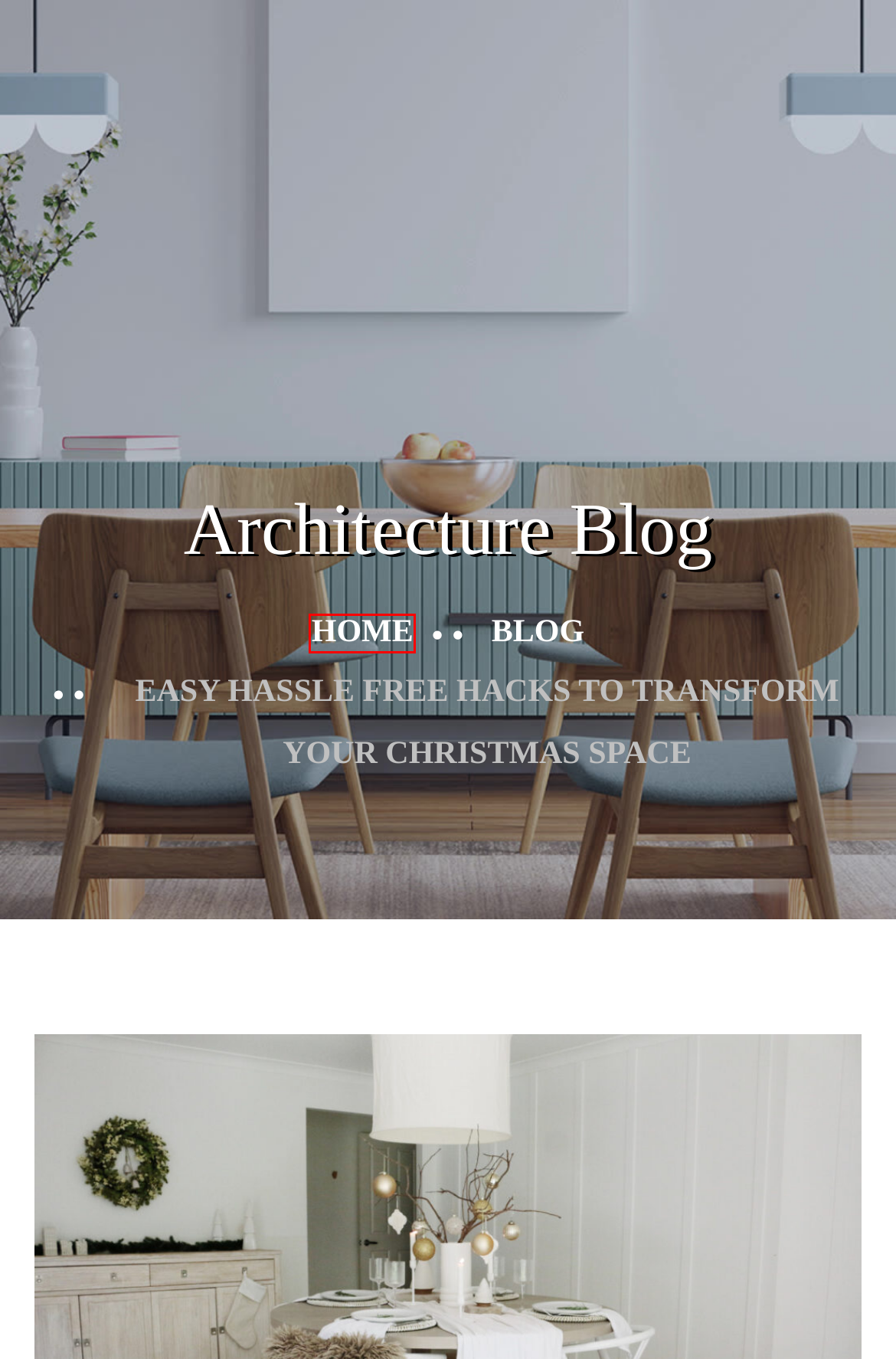Inspect the provided webpage screenshot, concentrating on the element within the red bounding box. Select the description that best represents the new webpage after you click the highlighted element. Here are the candidates:
A. December 2022 - Benz Studio
B. November 2022 - Benz Studio
C. New interiors store for Melbourne’s Albert Park: Jacka Design - Benz Studio
D. Fronte Oceano: Terrace Extension in Newcastle East by ASJP Architecture. - Benz Studio
E. Interior Design Blog - Benz Studio
F. August 2022 – Benz Studio
G. Home - Benz Studio
H. November 2023 – Benz Studio

G